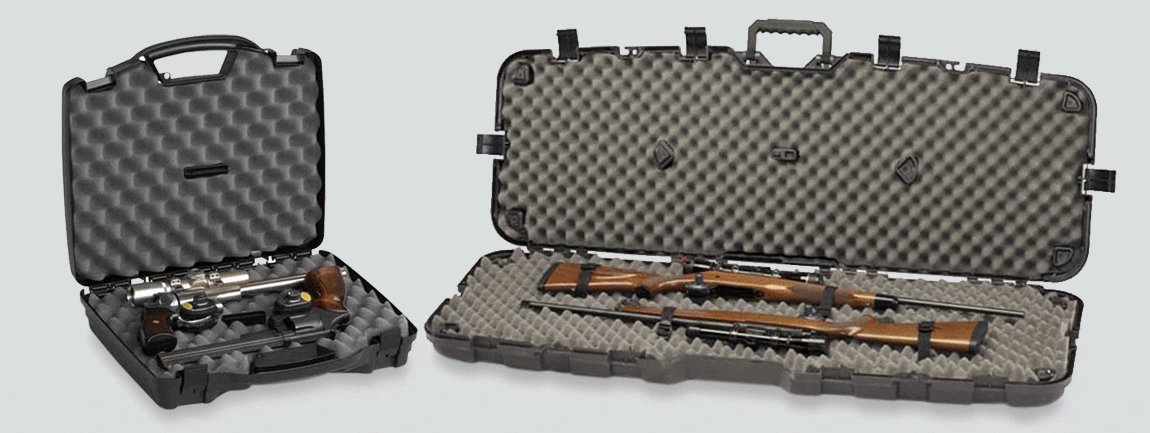Using the image as a reference, answer the following question in as much detail as possible:
How many latches does the rifle case have?

The caption states that the rifle case showcases a combination of security and practicality, with multiple latches to securely fasten the lid during transit, ensuring the safe transportation of the rifle.